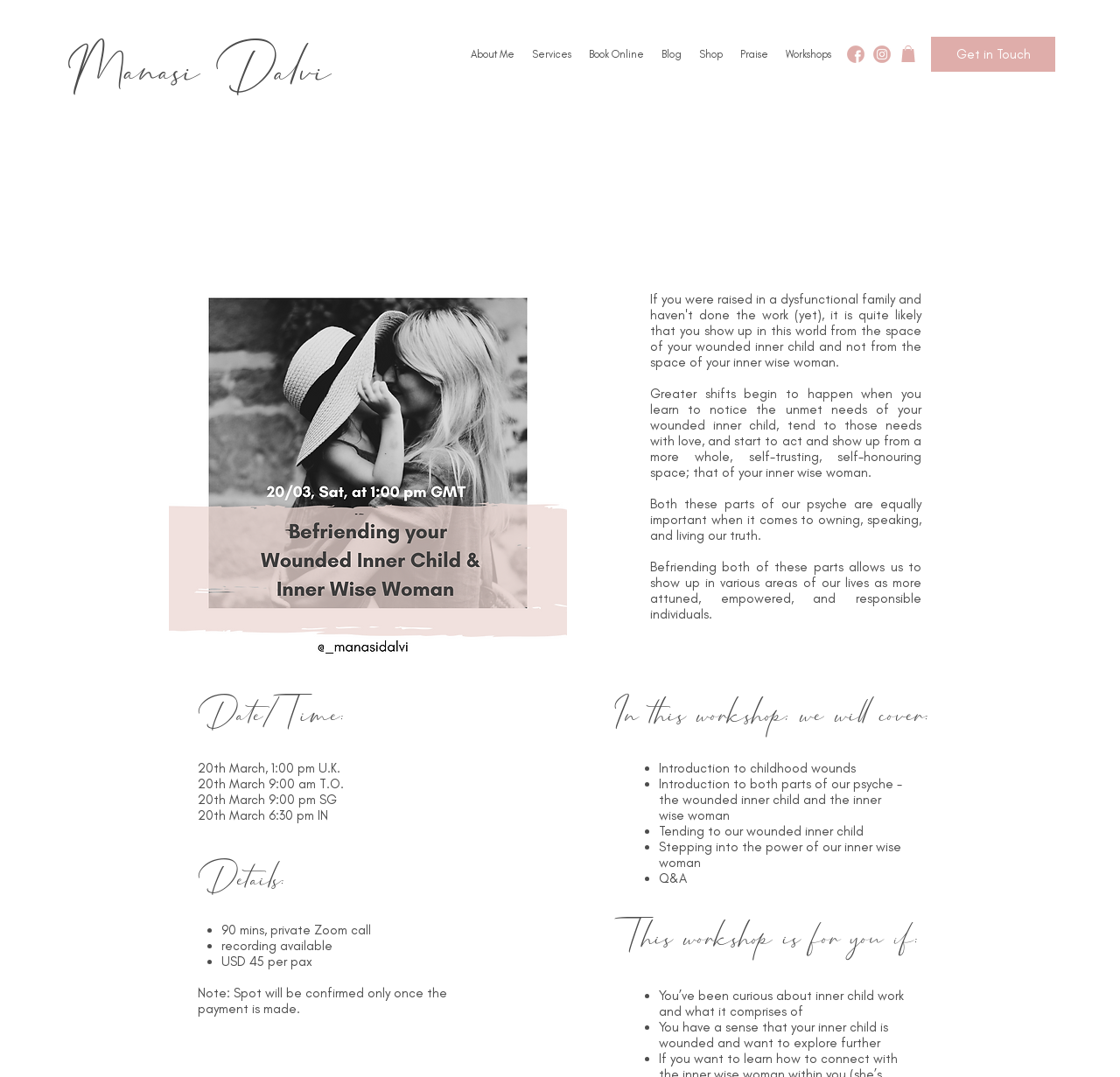Using the description "Workshops", locate and provide the bounding box of the UI element.

[0.694, 0.038, 0.75, 0.063]